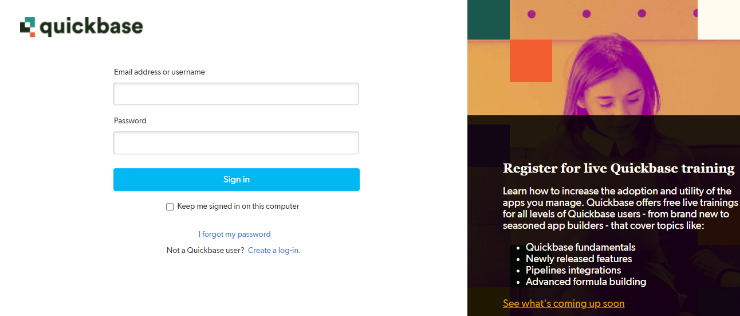What option is available for users who forgot their password?
Using the image as a reference, give a one-word or short phrase answer.

I forgot my password